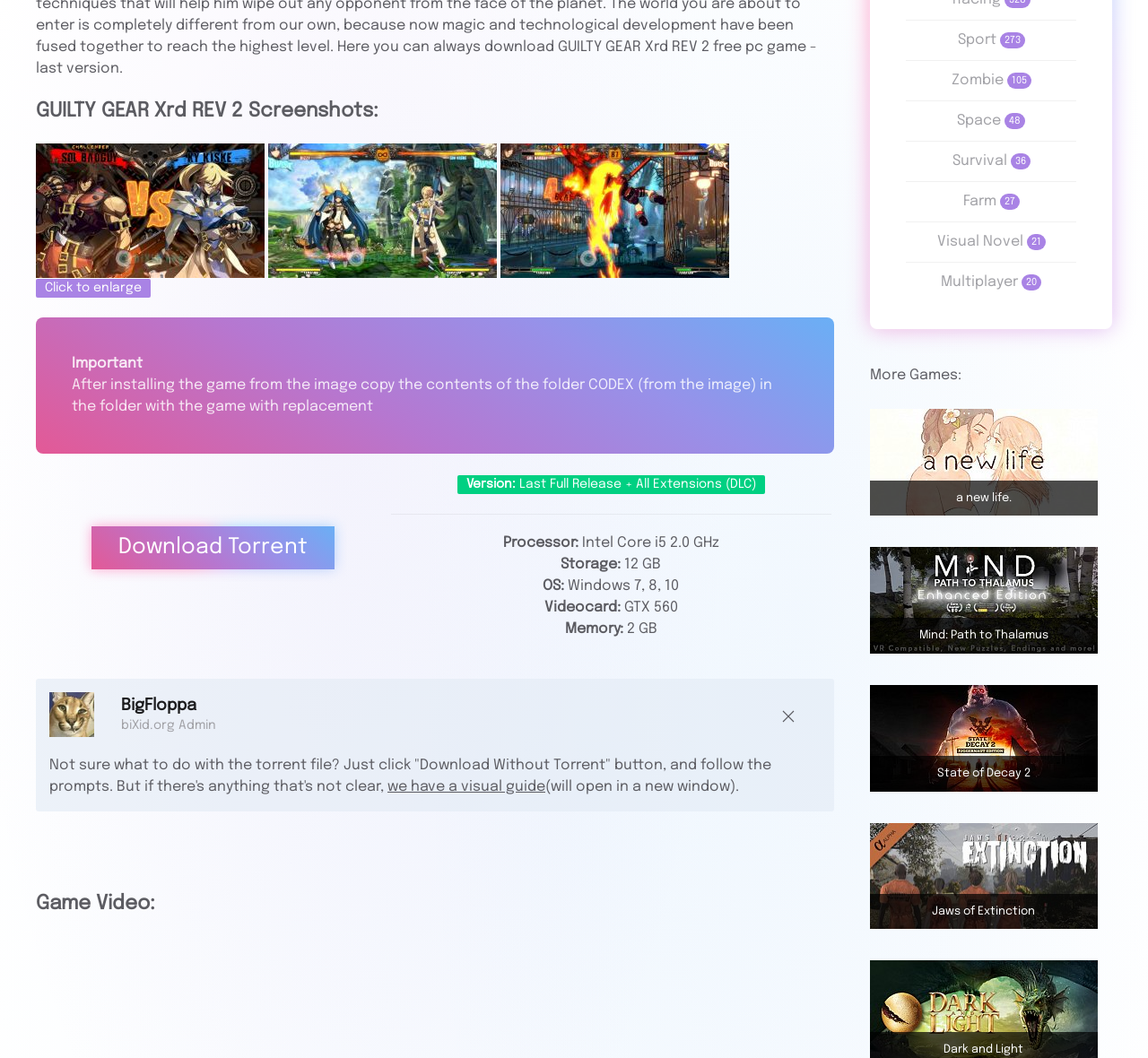Given the element description Dark and Light, identify the bounding box coordinates for the UI element on the webpage screenshot. The format should be (top-left x, top-left y, bottom-right x, bottom-right y), with values between 0 and 1.

[0.822, 0.986, 0.892, 0.997]